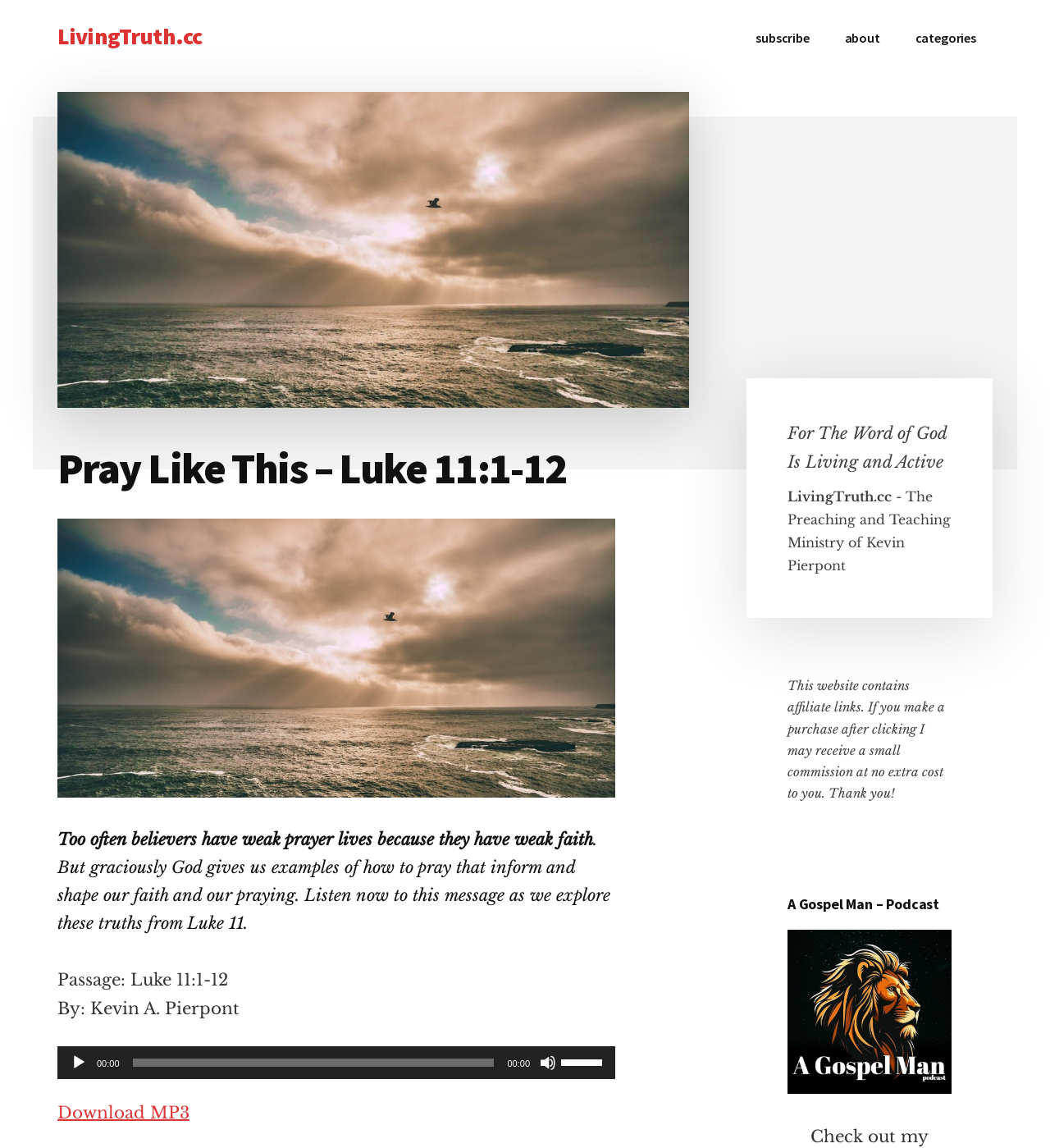Please specify the bounding box coordinates of the clickable region to carry out the following instruction: "Go to the 'About' page". The coordinates should be four float numbers between 0 and 1, in the format [left, top, right, bottom].

[0.789, 0.014, 0.854, 0.051]